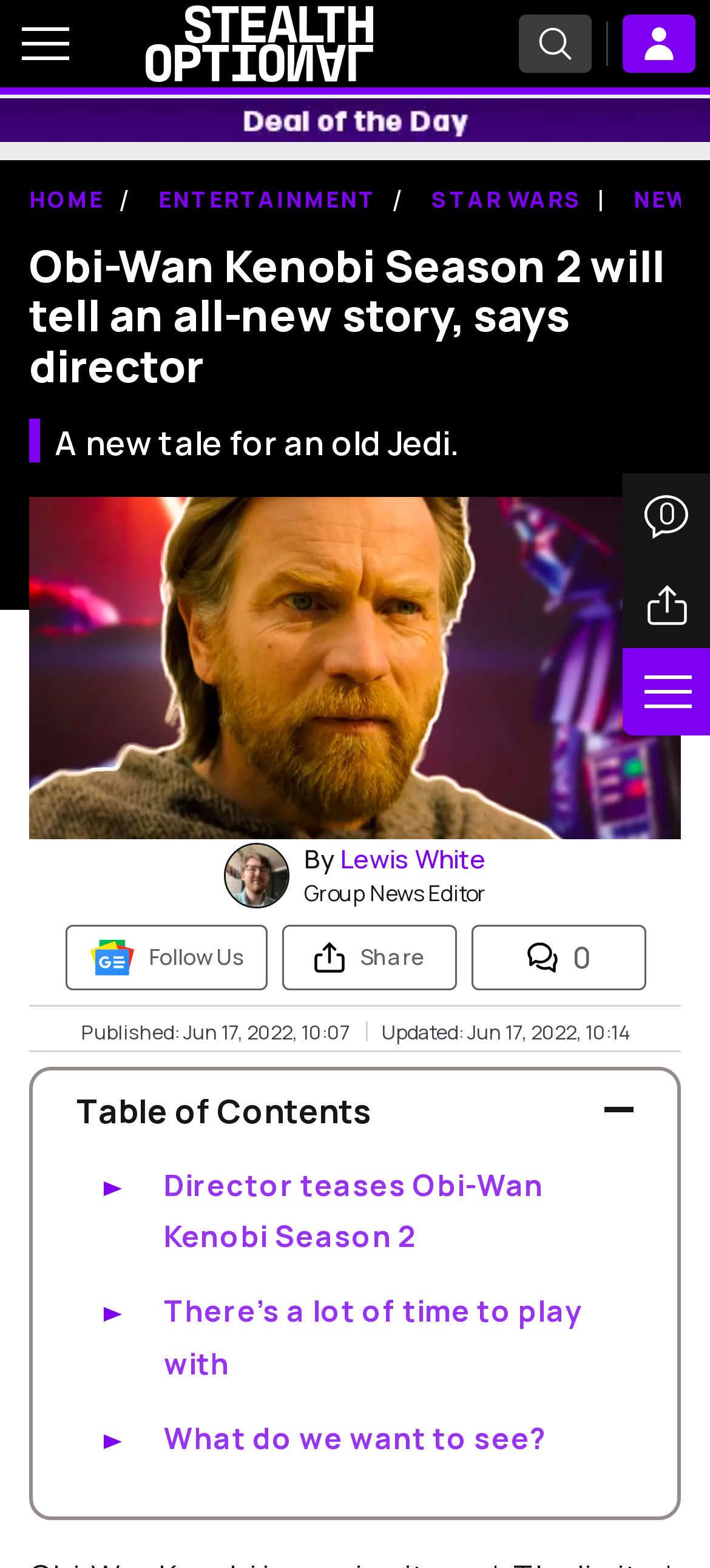Locate the bounding box coordinates of the area to click to fulfill this instruction: "Toggle menu". The bounding box should be presented as four float numbers between 0 and 1, in the order [left, top, right, bottom].

[0.0, 0.0, 0.123, 0.056]